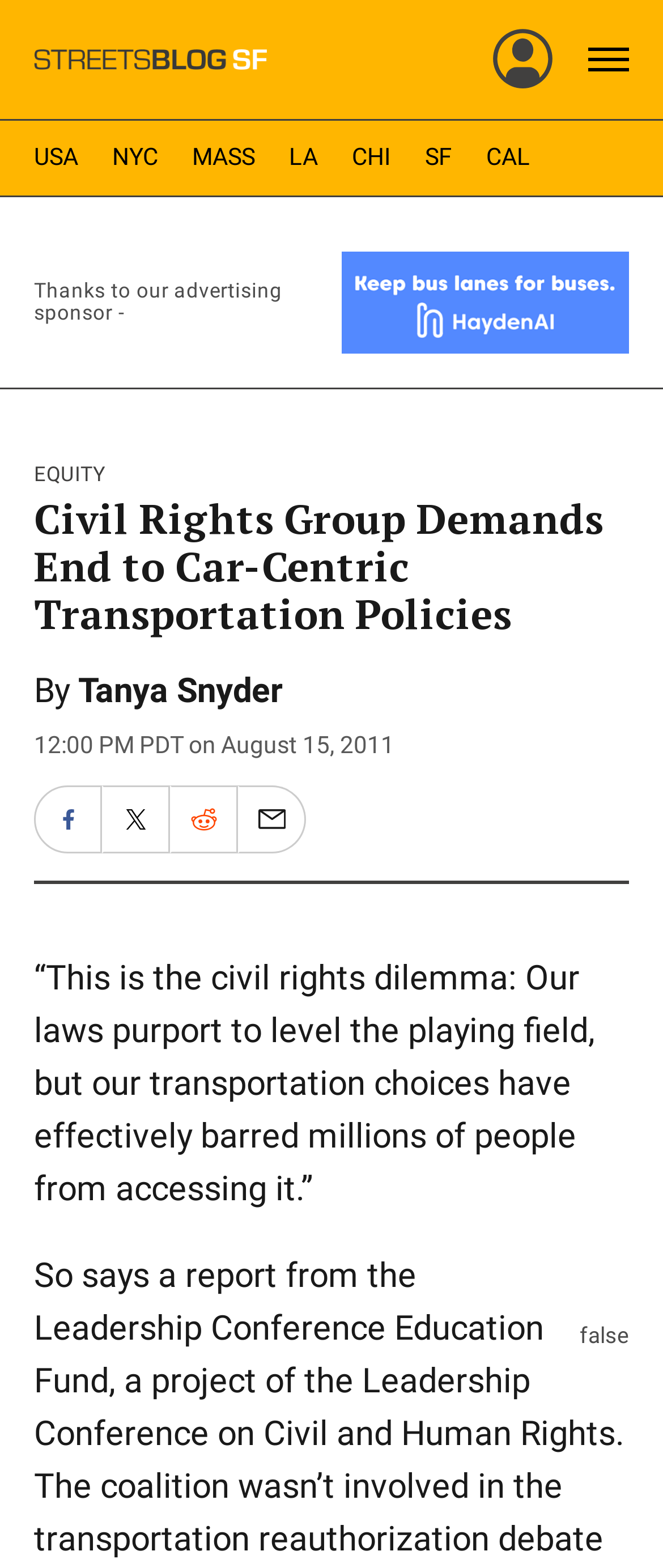Please locate the bounding box coordinates of the region I need to click to follow this instruction: "Share on Facebook".

[0.054, 0.502, 0.151, 0.544]